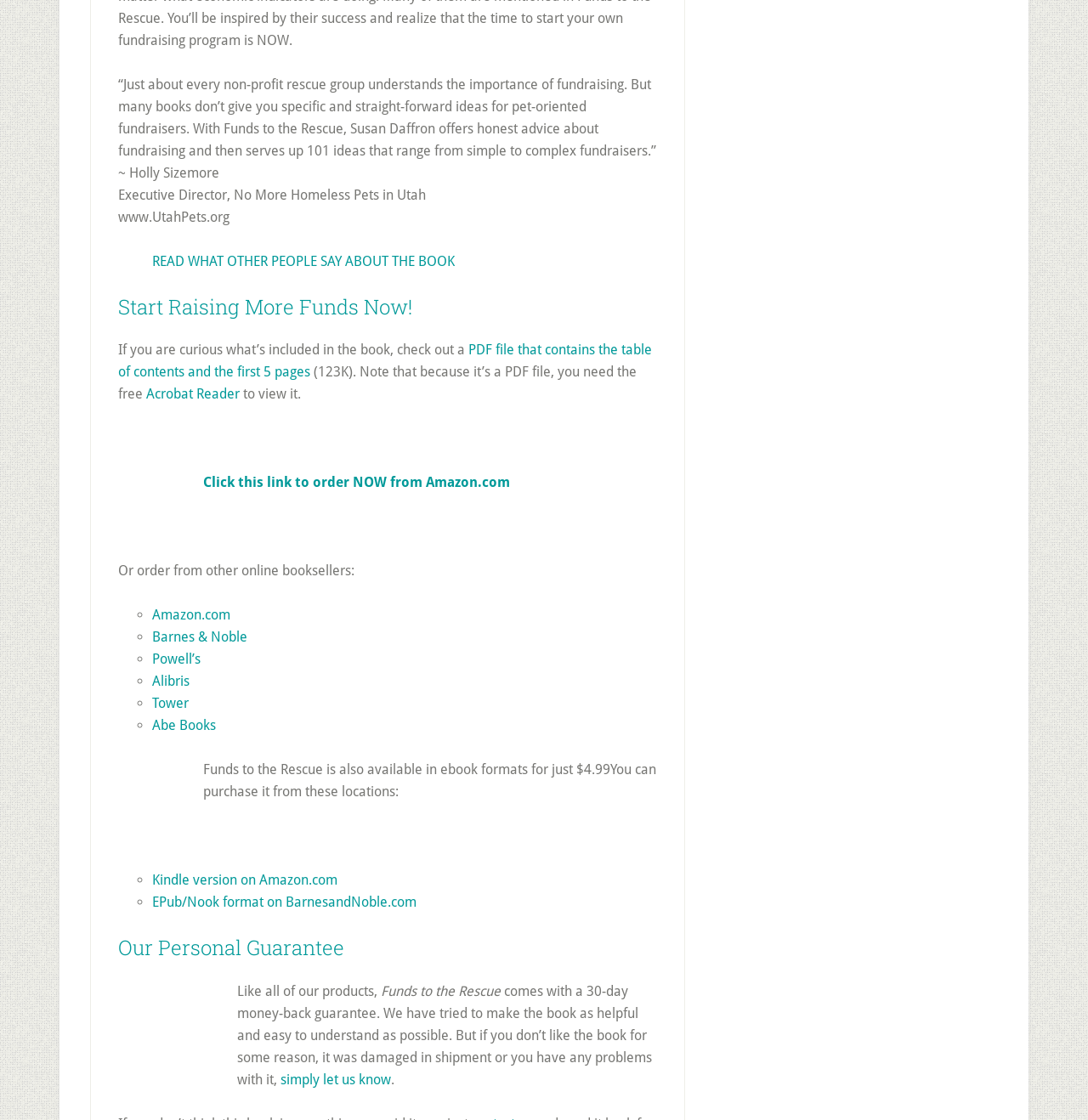Could you find the bounding box coordinates of the clickable area to complete this instruction: "Purchase the Kindle version on Amazon.com"?

[0.14, 0.779, 0.31, 0.793]